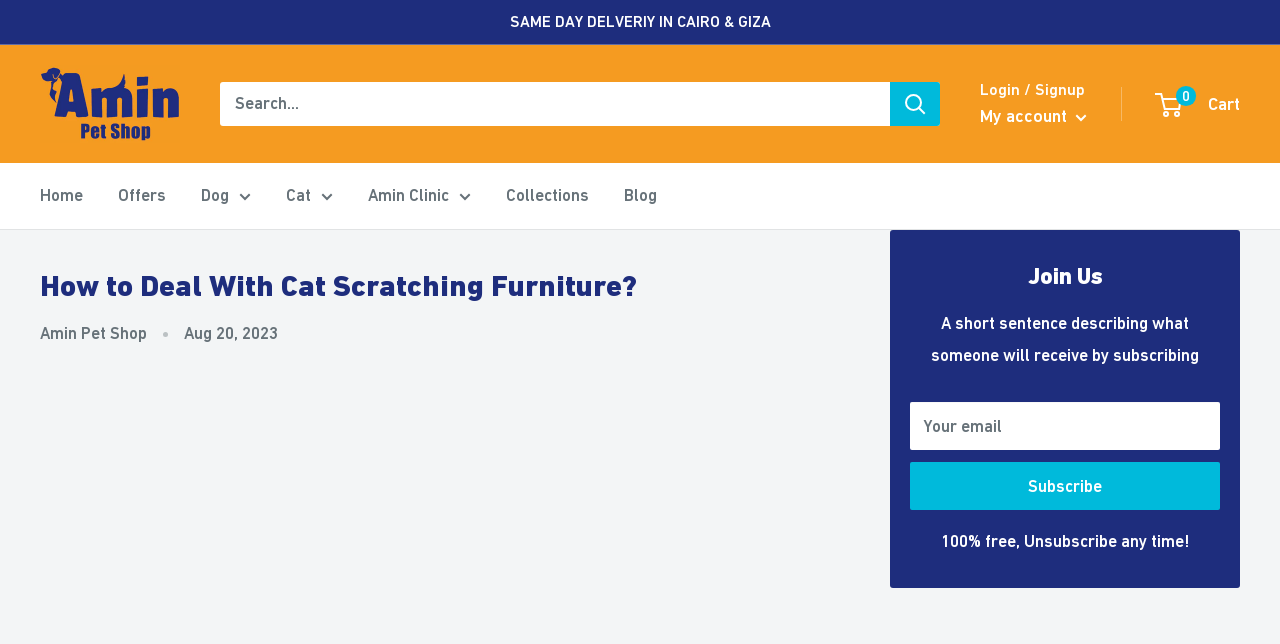What is the benefit of subscribing to the newsletter?
We need a detailed and exhaustive answer to the question. Please elaborate.

I found the answer by reading the text below the 'Subscribe' button, which describes the benefits of subscribing to the newsletter.